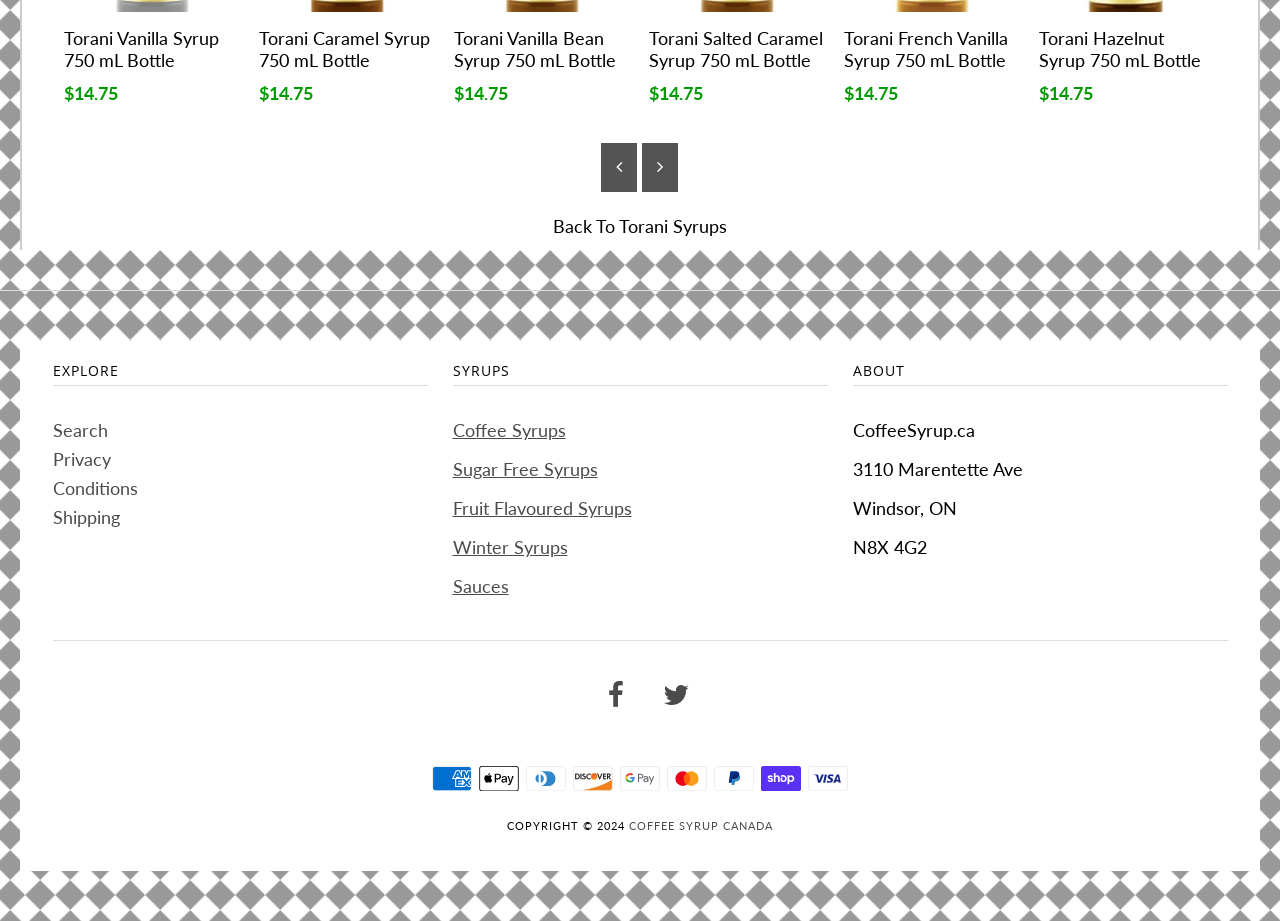What payment methods are accepted on this website?
Please utilize the information in the image to give a detailed response to the question.

I looked at the images at the bottom of the page and found that they represent various payment methods, including American Express, Apple Pay, Diners Club, Discover, Google Pay, Mastercard, PayPal, Shop Pay, and Visa.